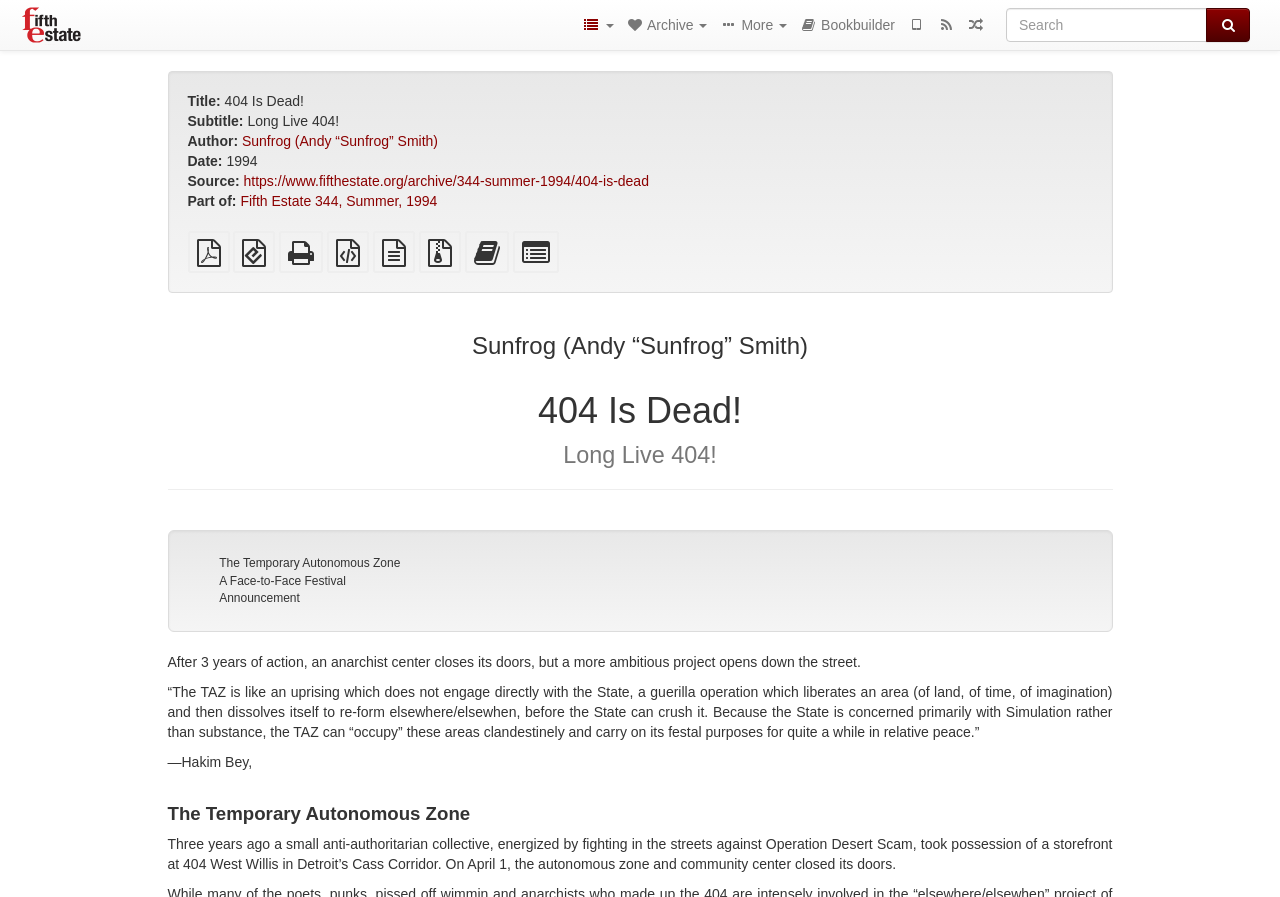What happened to the autonomous zone and community center?
Please interpret the details in the image and answer the question thoroughly.

I found the answer by reading the article, which says 'On April 1, the autonomous zone and community center closed its doors'.